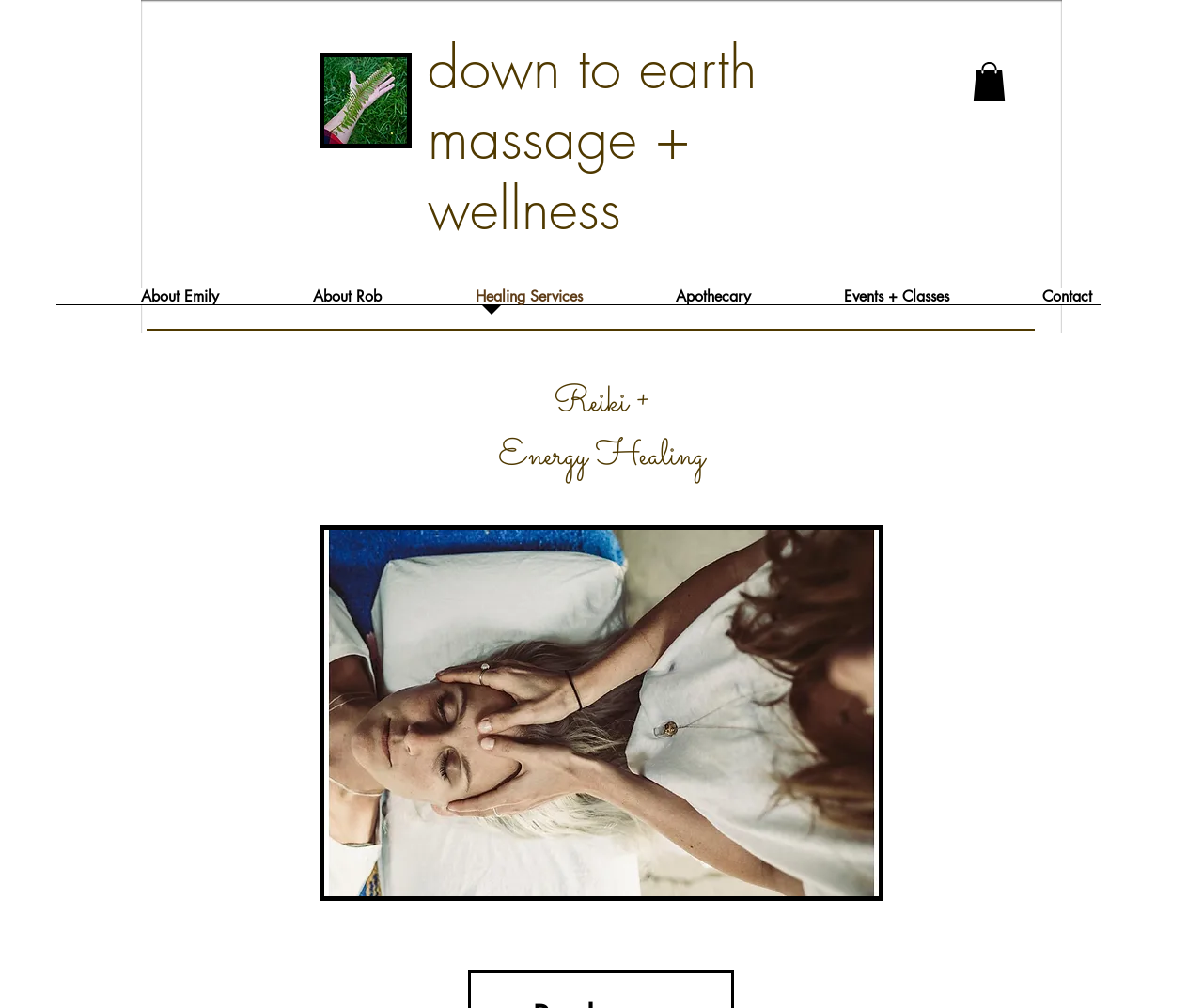What is the name of the business?
Give a single word or phrase answer based on the content of the image.

Down to Earth Massage + Wellness